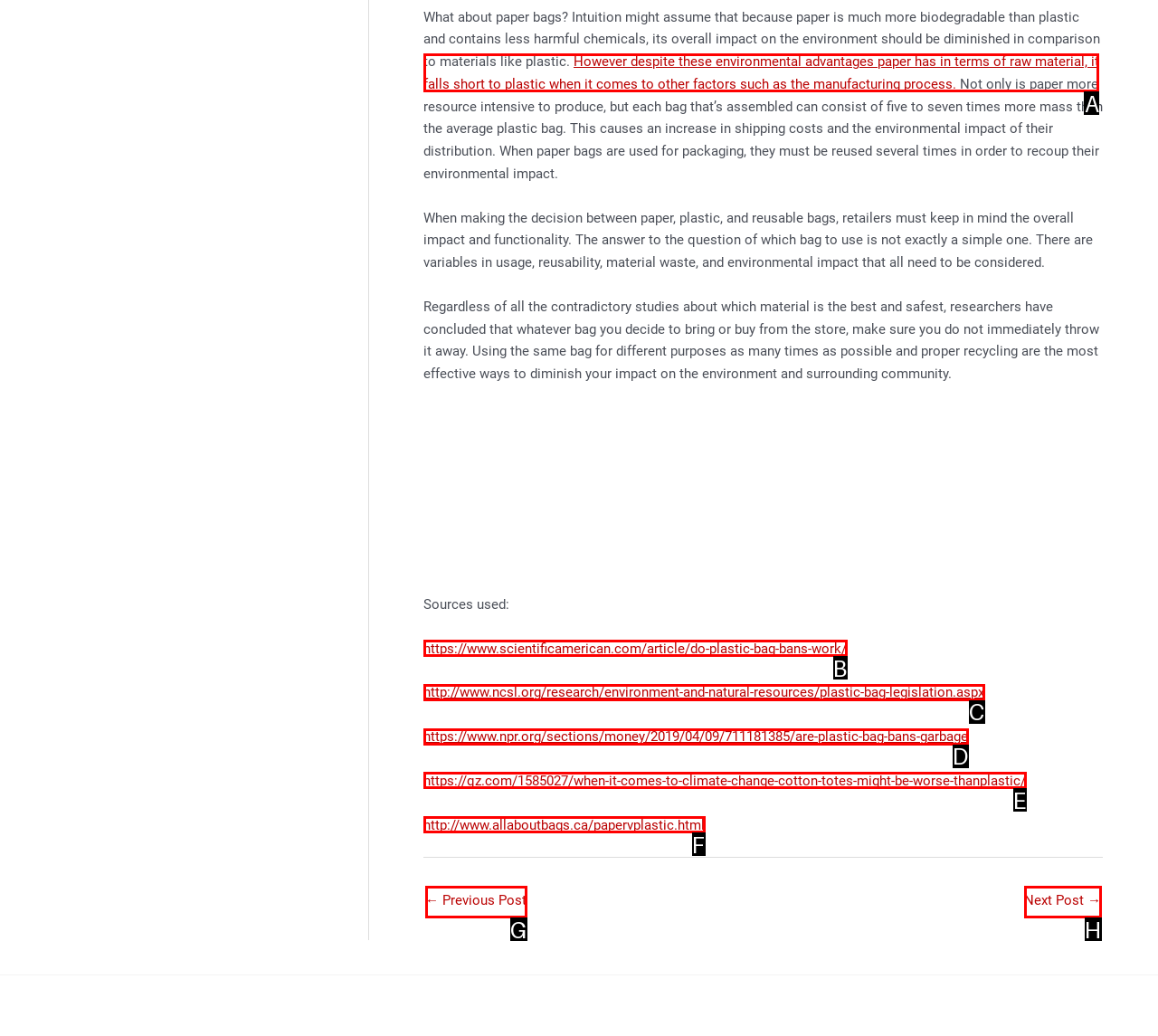Identify the HTML element to click to fulfill this task: Explore the 'ANTIQUES' category
Answer with the letter from the given choices.

None